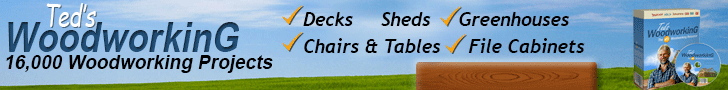Please provide a comprehensive response to the question below by analyzing the image: 
What type of projects are featured in the image?

The caption states that the image promotes Ted's Woodworking, showcasing a collection of 16,000 woodworking projects, which implies that the projects featured in the image are related to woodworking.